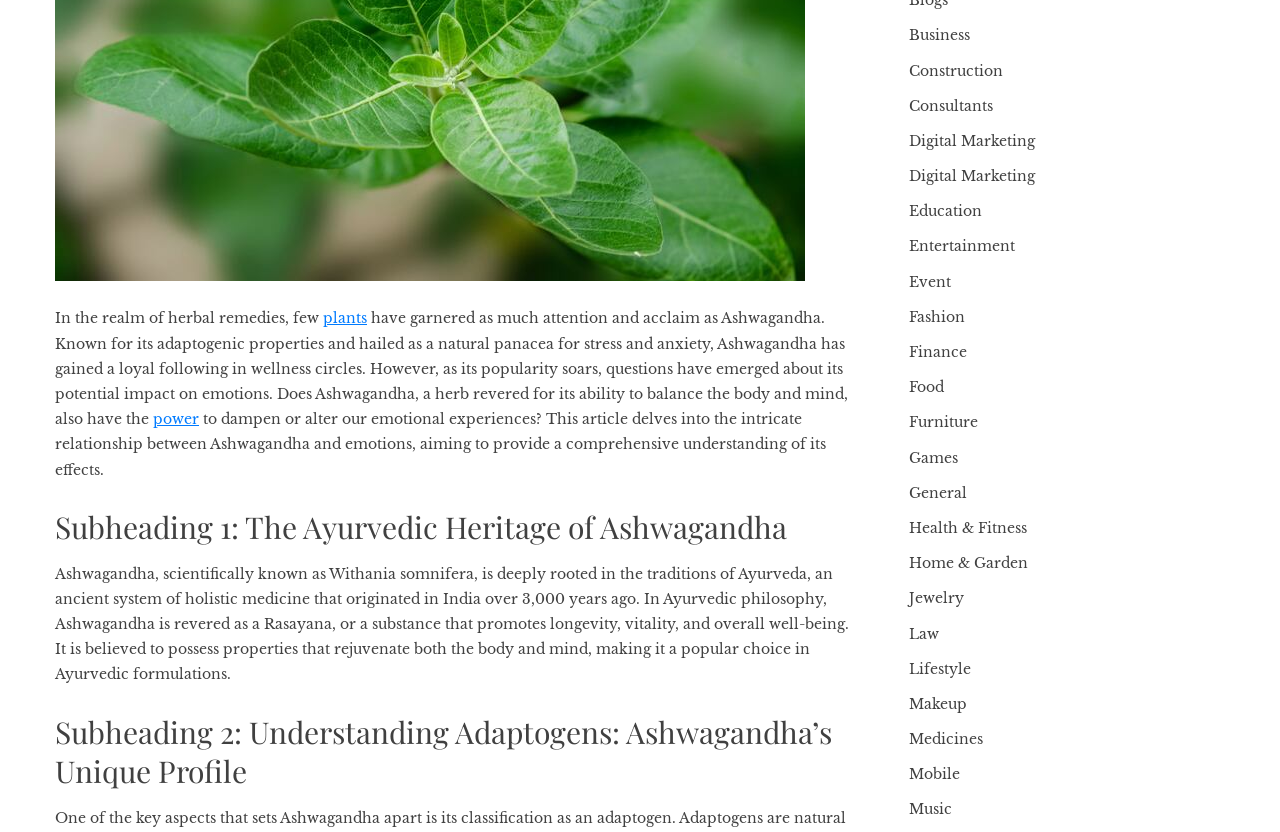Using floating point numbers between 0 and 1, provide the bounding box coordinates in the format (top-left x, top-left y, bottom-right x, bottom-right y). Locate the UI element described here: Event

[0.71, 0.324, 0.743, 0.354]